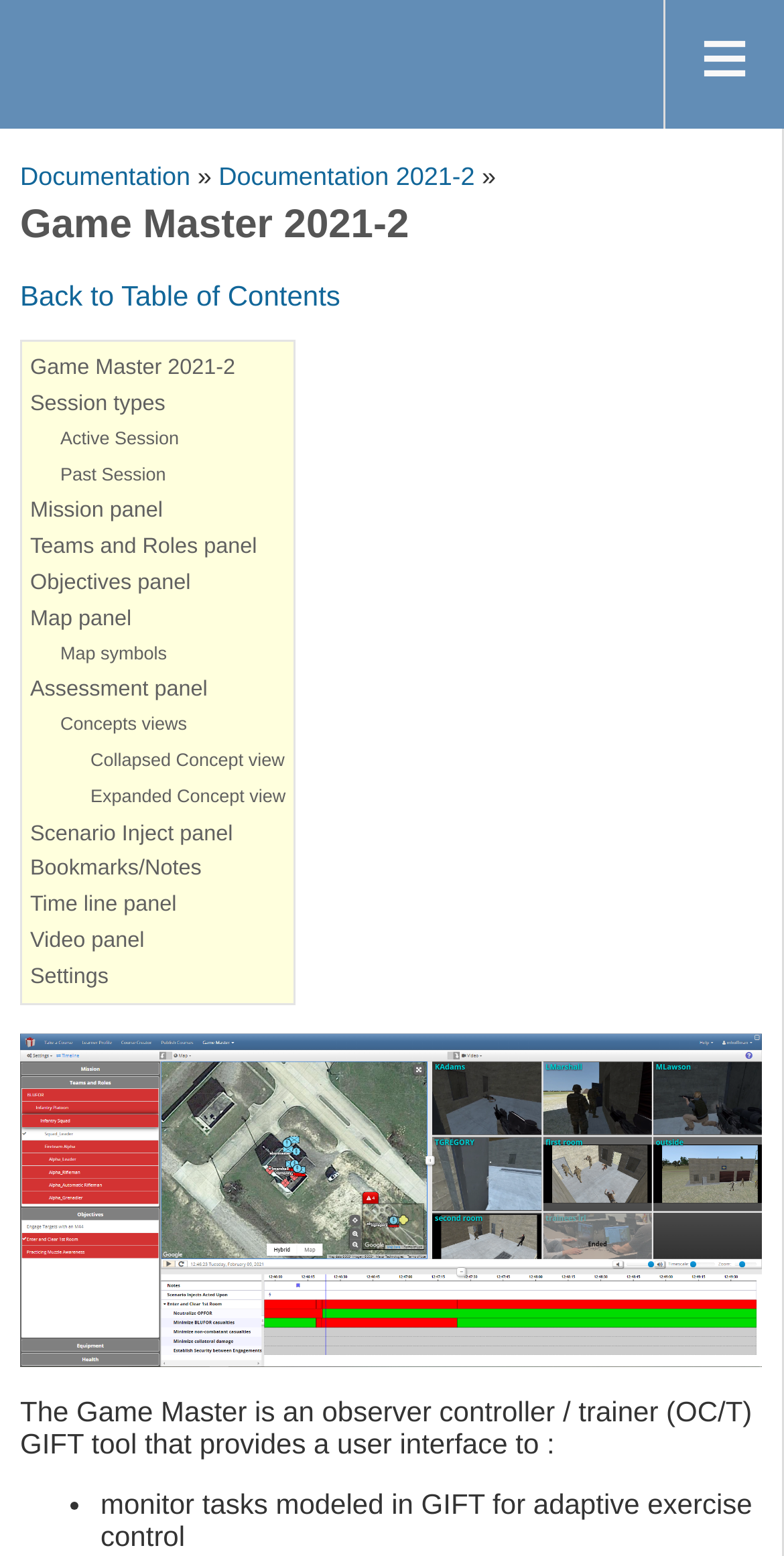What type of sessions can be managed?
Please interpret the details in the image and answer the question thoroughly.

The webpage contains links to 'Active Session' and 'Past Session', indicating that the Game Master tool can be used to manage both active and past sessions.